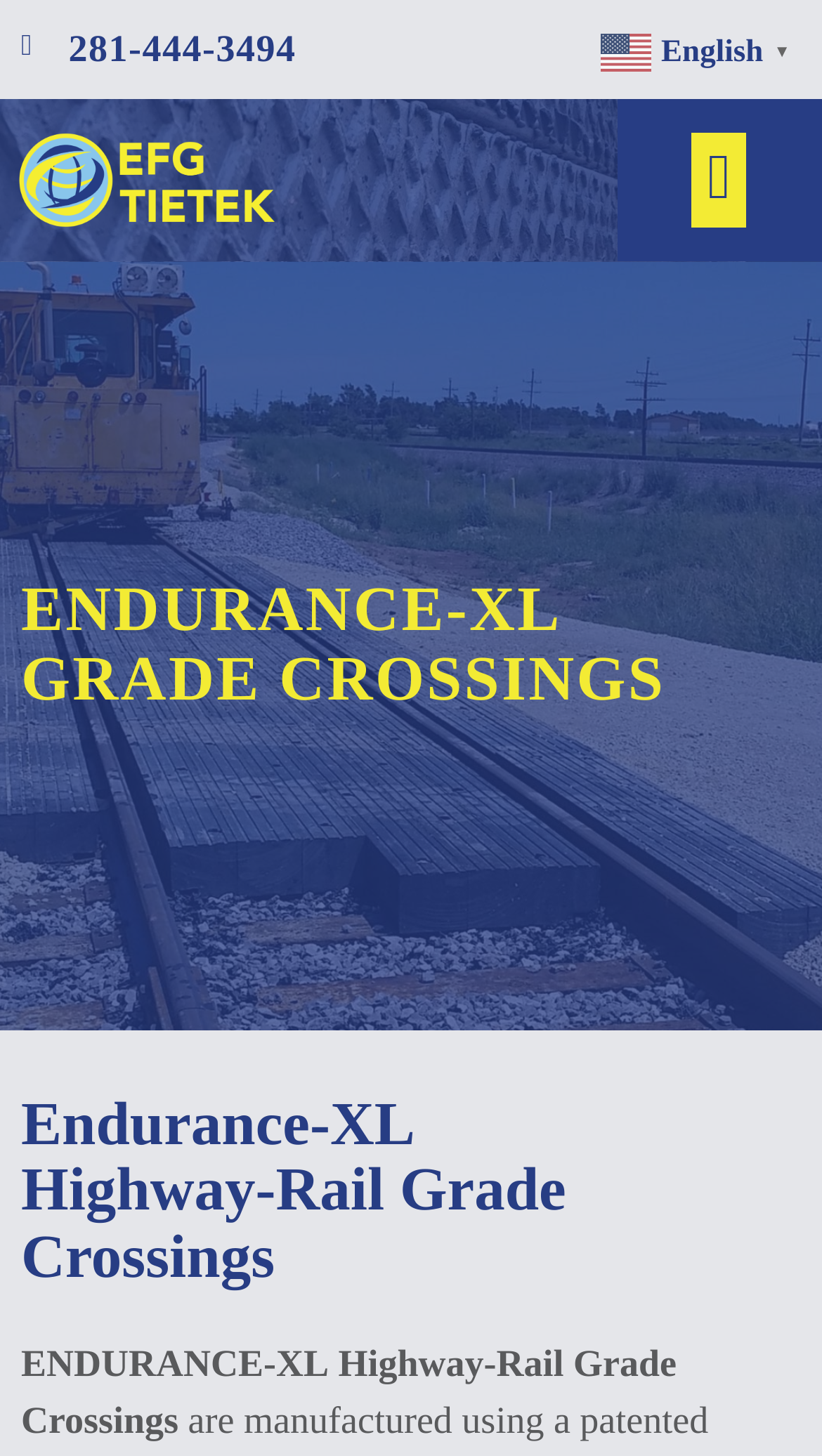What language is selected on the webpage?
Look at the image and respond with a single word or a short phrase.

English